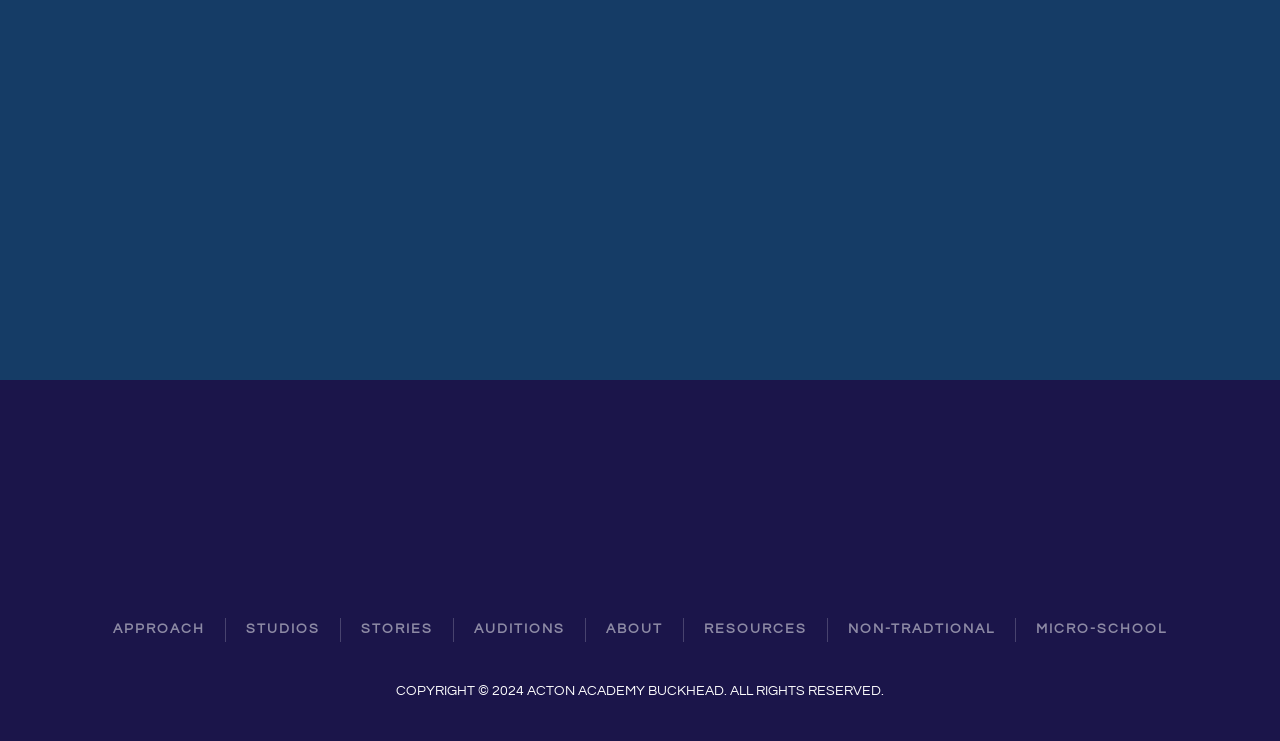Please answer the following question using a single word or phrase: 
What is the last link at the top of the webpage?

MICRO-SCHOOL